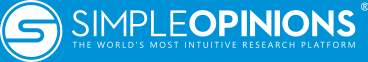What is emphasized in the stylized text 'SIMPLEOPINIONS'?
Please answer using one word or phrase, based on the screenshot.

SIMPLE